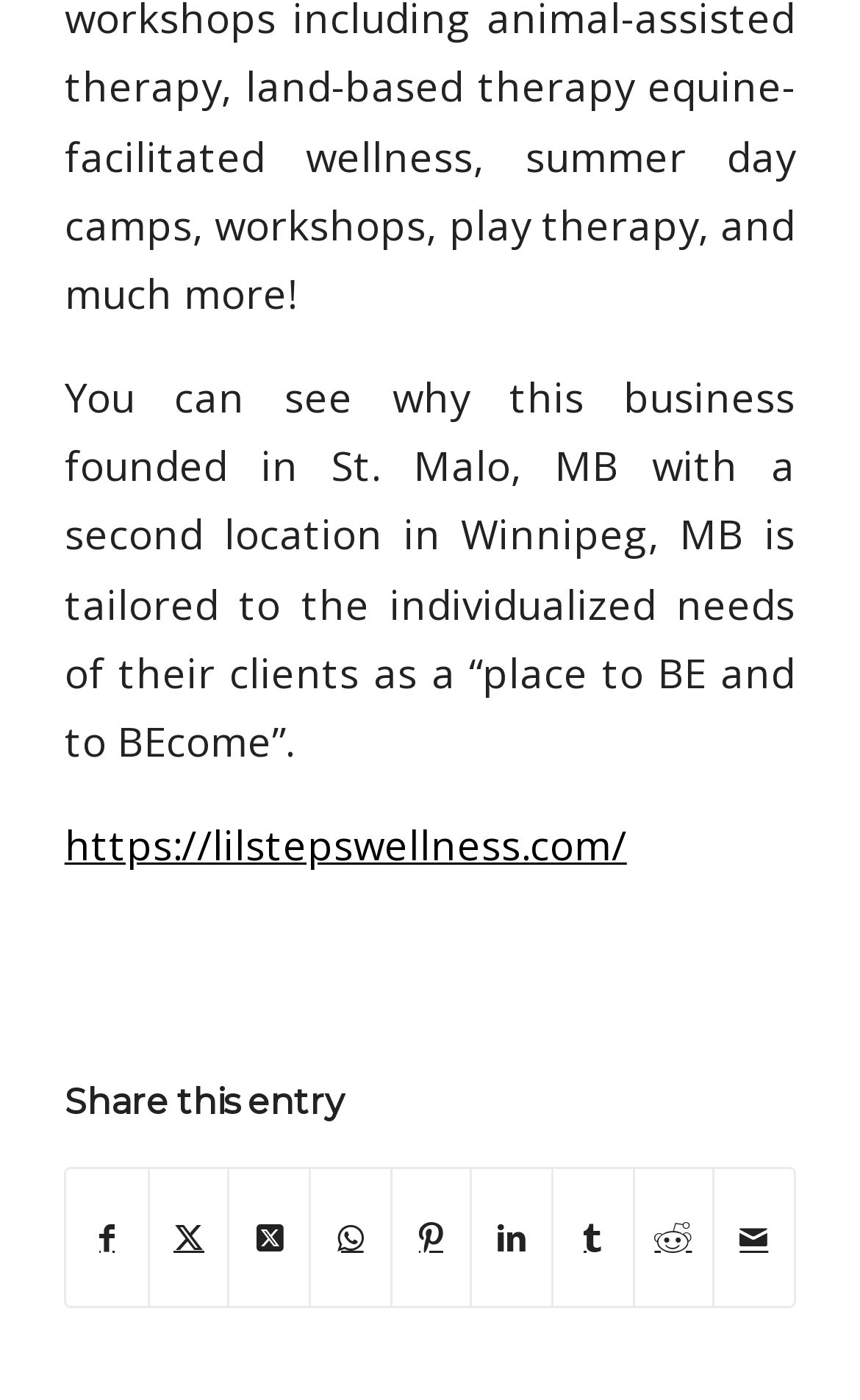Determine the bounding box coordinates of the clickable region to carry out the instruction: "Share this entry by Mail".

[0.831, 0.834, 0.922, 0.932]